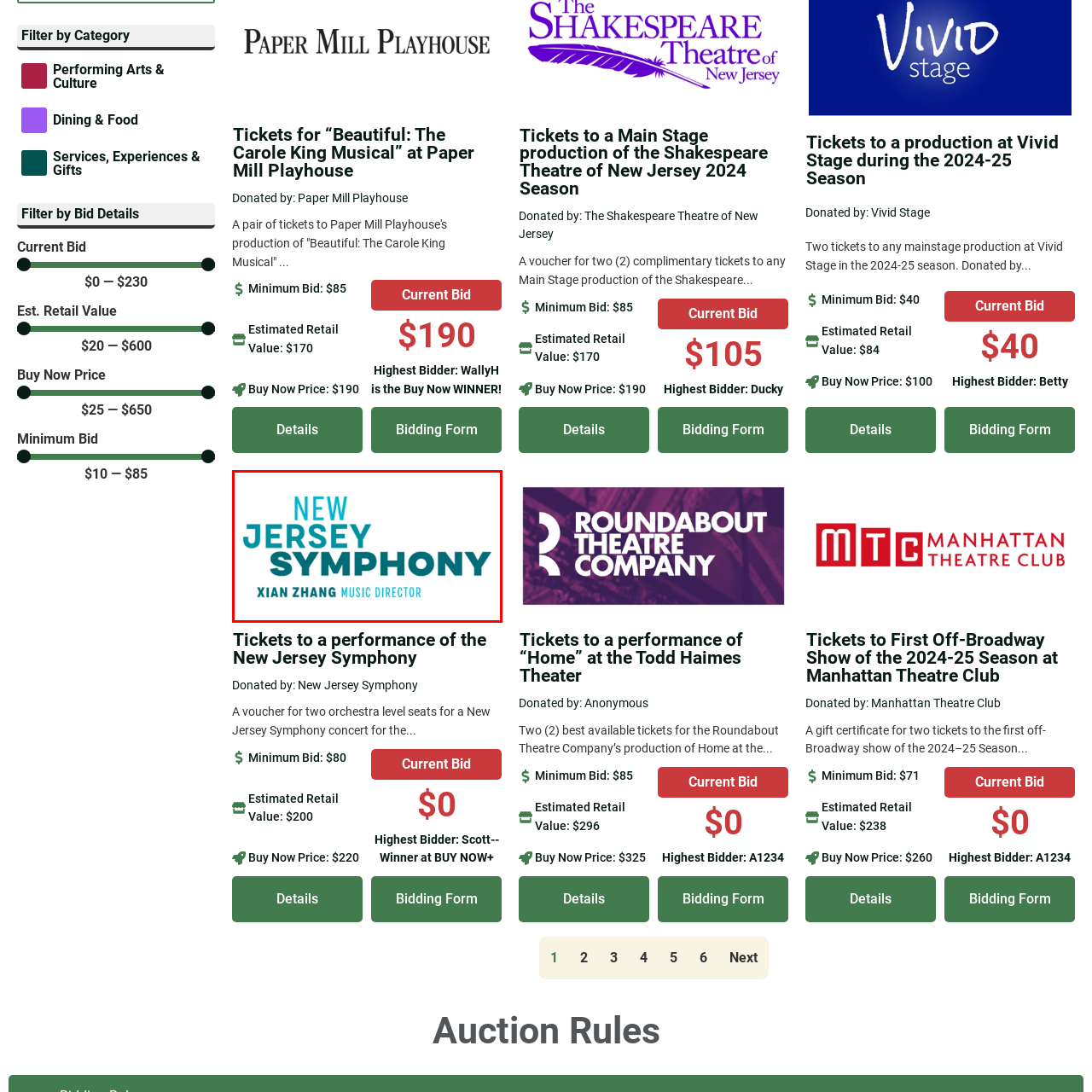What is the title of the symphony?
Check the image inside the red boundary and answer the question using a single word or brief phrase.

New Jersey Symphony